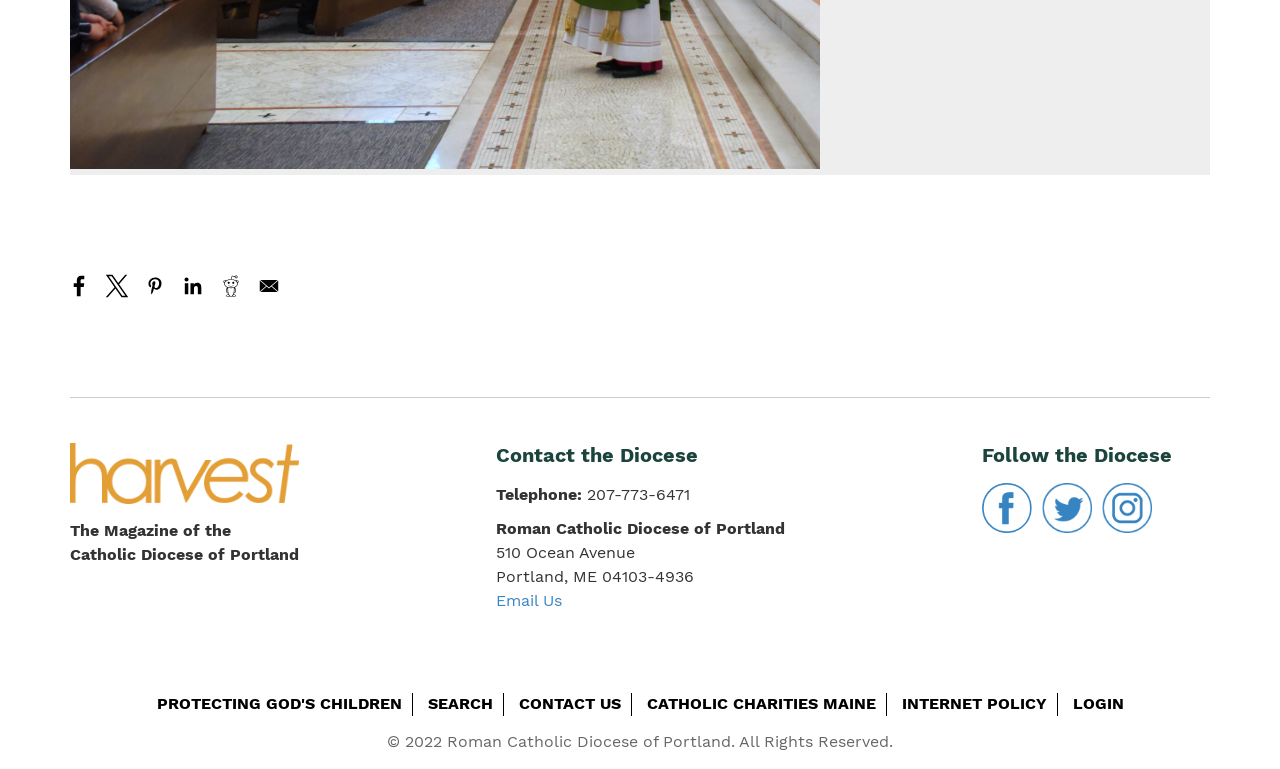Find and provide the bounding box coordinates for the UI element described with: "Protecting God's Children".

[0.122, 0.903, 0.314, 0.928]